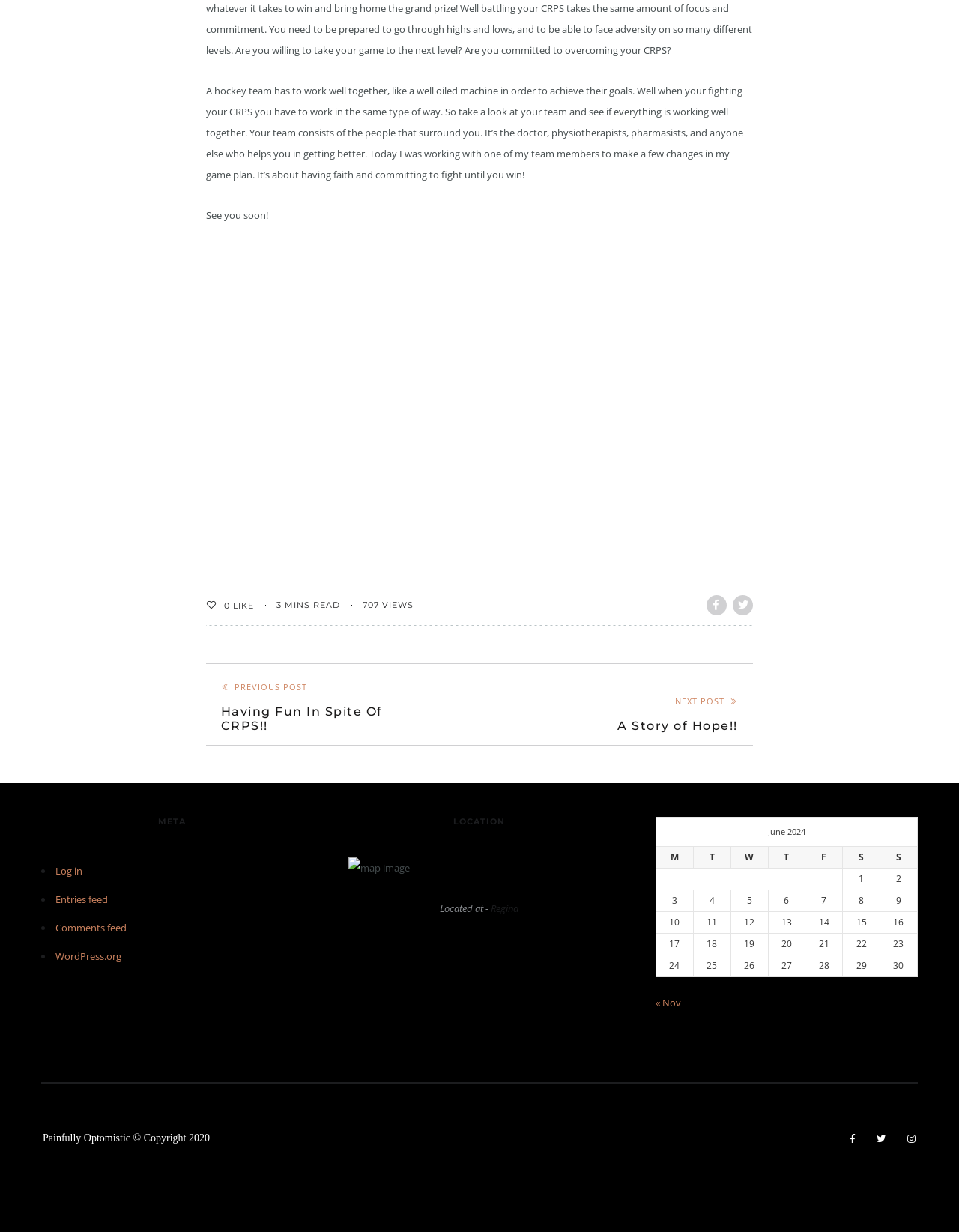Determine the bounding box coordinates of the section to be clicked to follow the instruction: "View the calendar for June 2024". The coordinates should be given as four float numbers between 0 and 1, formatted as [left, top, right, bottom].

[0.684, 0.663, 0.957, 0.793]